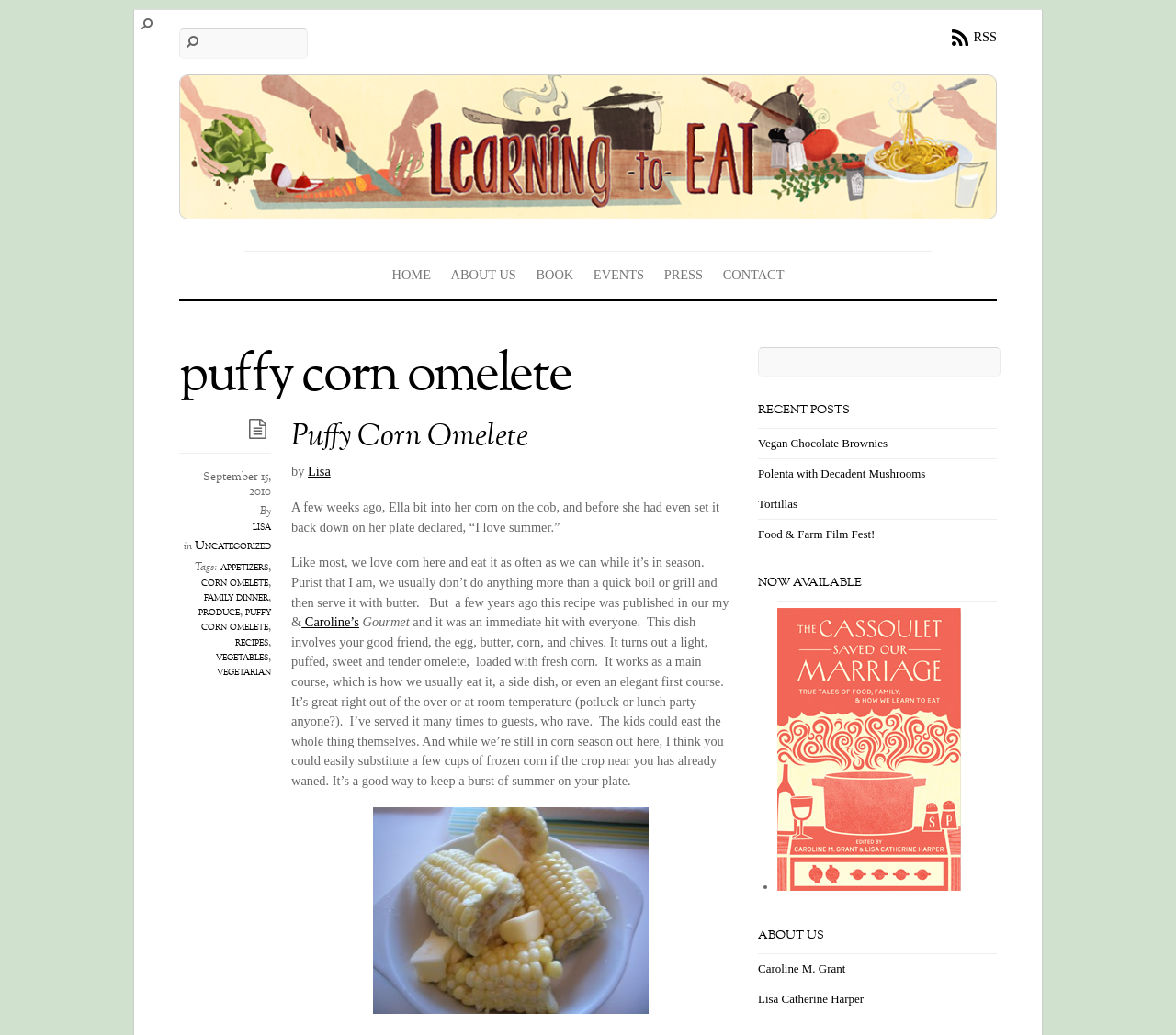Locate the bounding box of the UI element described in the following text: "Polenta with Decadent Mushrooms".

[0.645, 0.451, 0.787, 0.464]